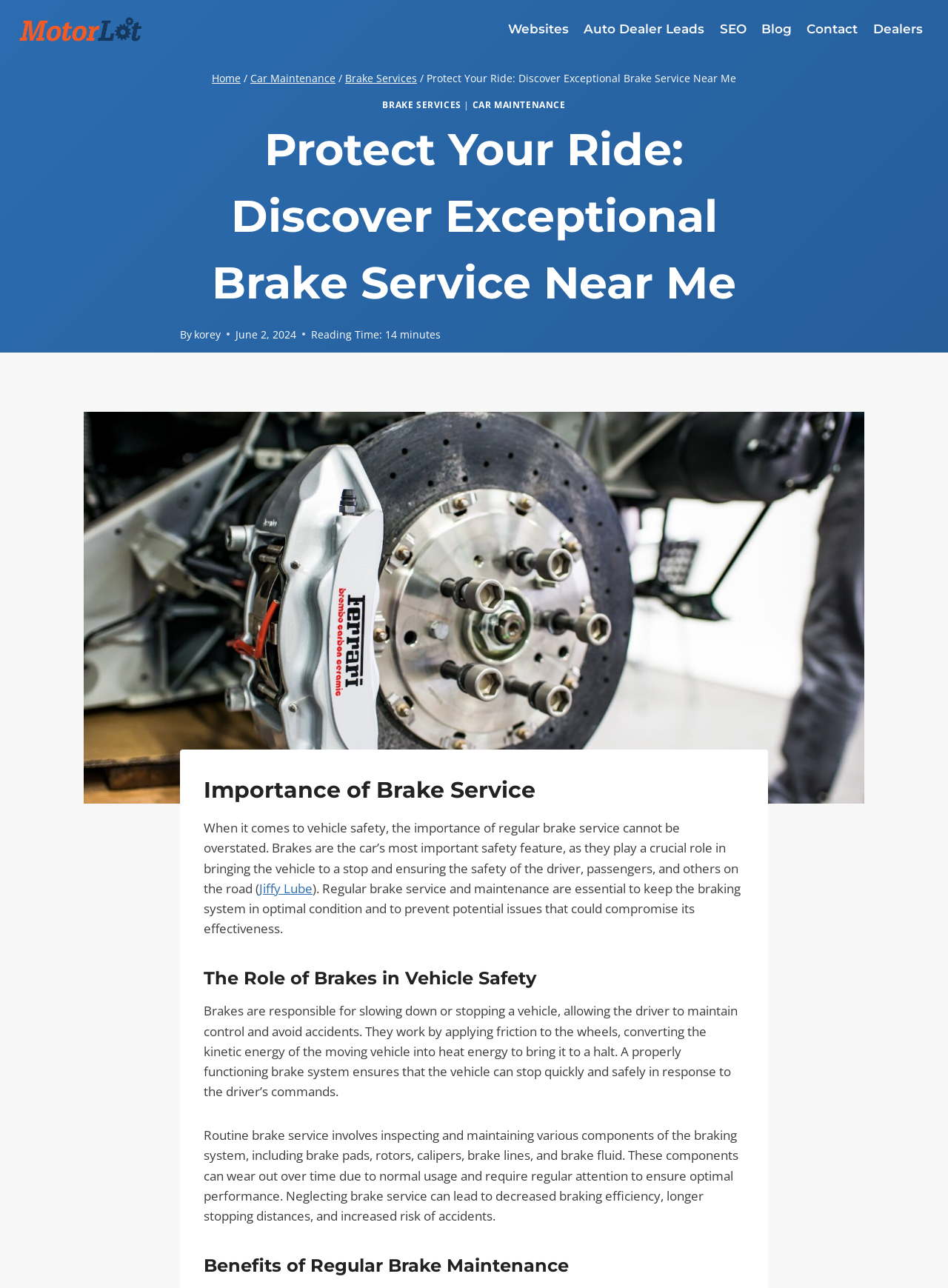Give a one-word or short phrase answer to this question: 
What is the reading time of this article?

14 minutes